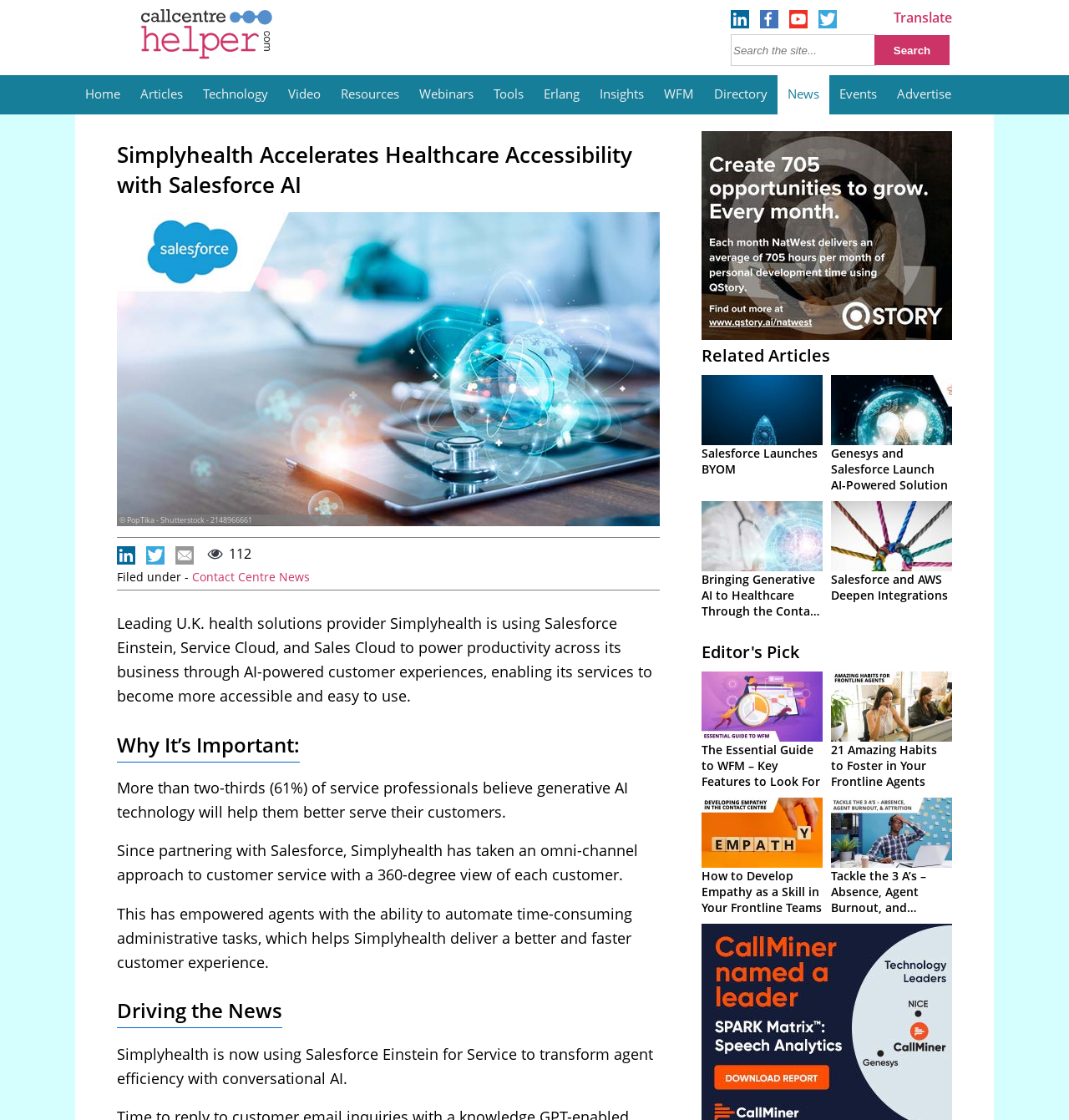Provide the bounding box coordinates of the section that needs to be clicked to accomplish the following instruction: "Click the 'Translate' link."

[0.836, 0.007, 0.891, 0.024]